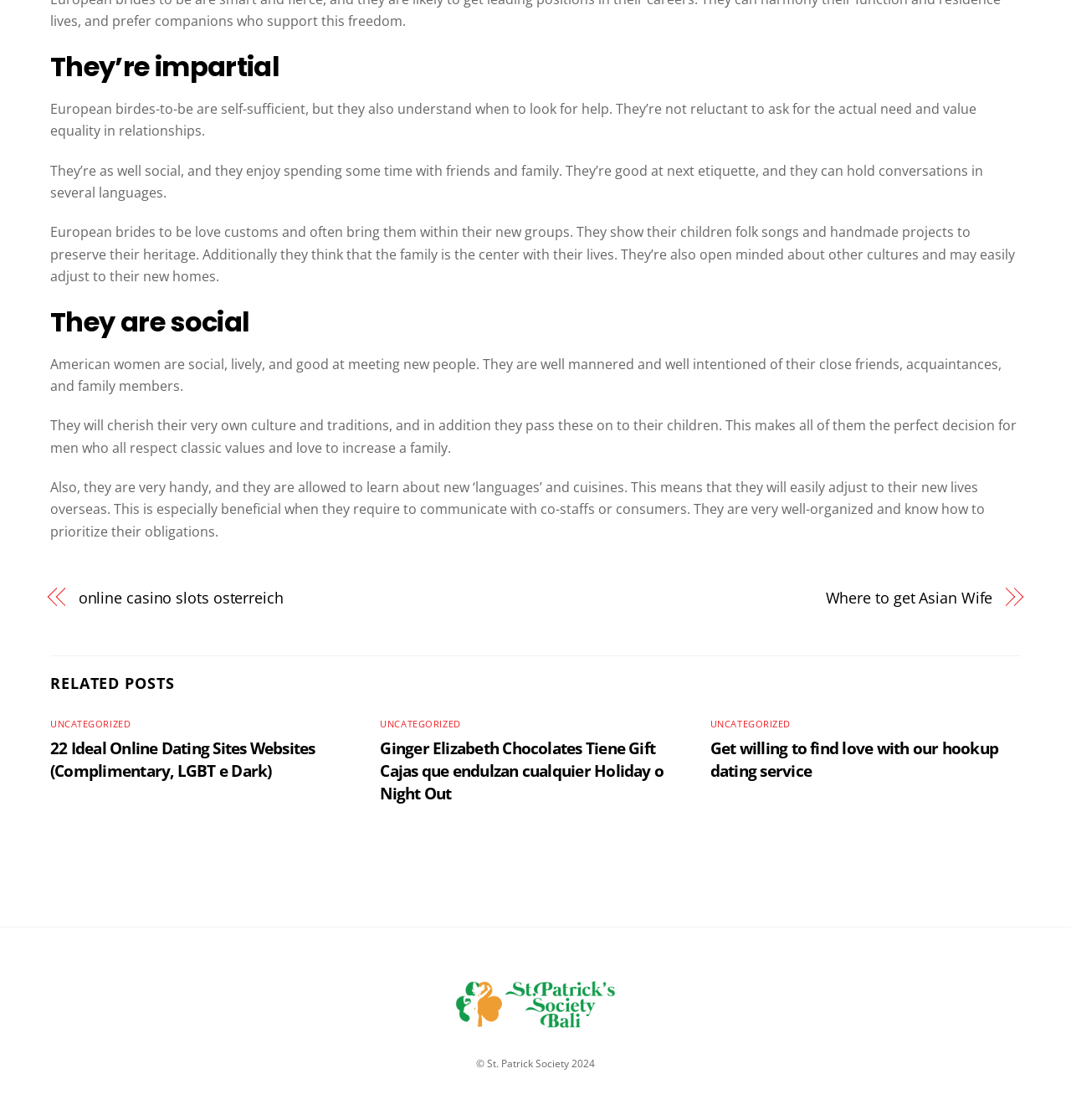Determine the bounding box coordinates of the clickable region to carry out the instruction: "Check 'Saint Patrick Society'".

[0.423, 0.907, 0.577, 0.929]